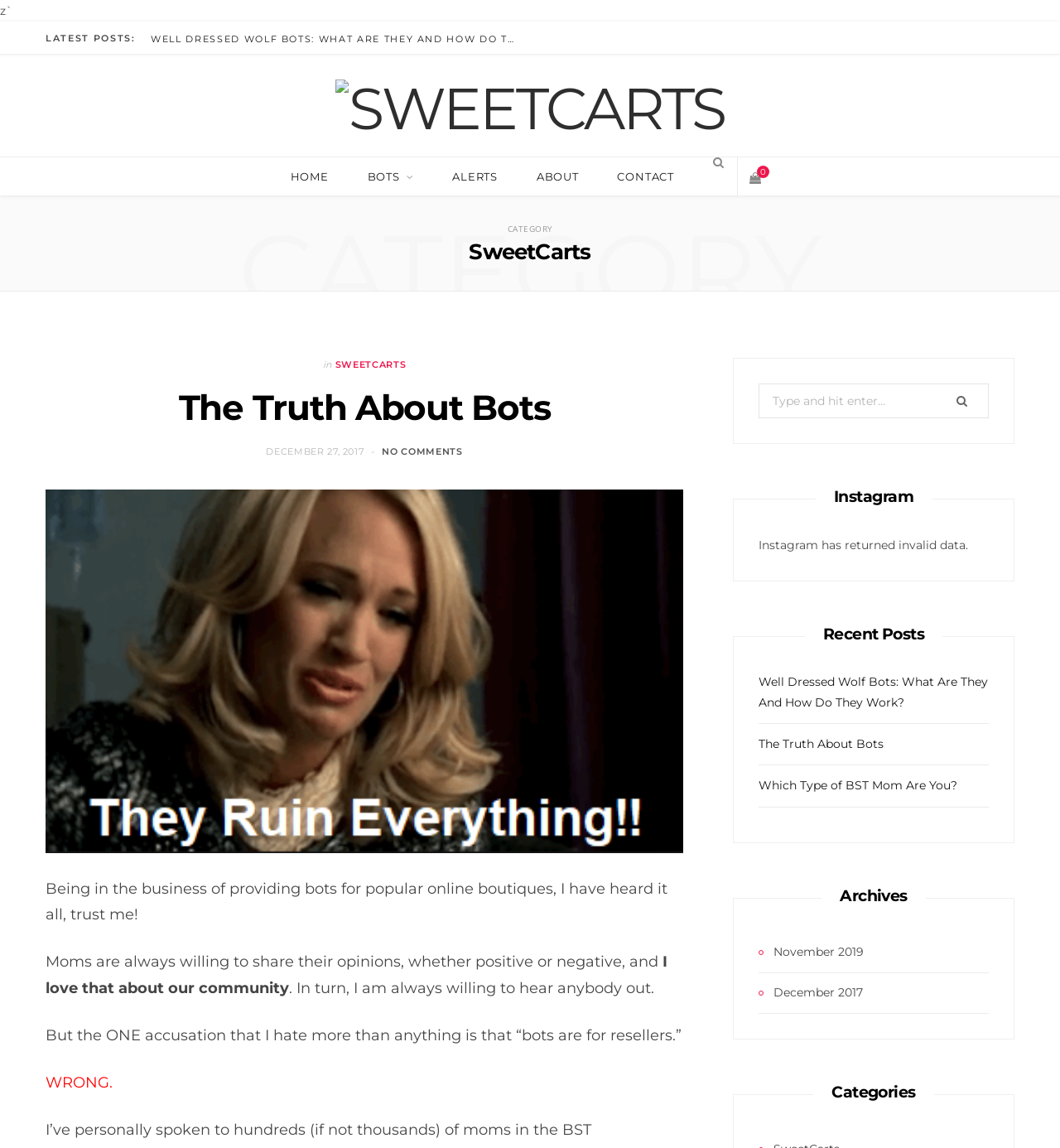Generate a thorough description of the webpage.

The webpage is about SweetCarts, a business that provides bots for online boutiques. At the top, there is a small text "z`" and a heading "SweetCarts" that spans the entire width of the page. Below the heading, there is a section labeled "LATEST POSTS:" with a link to an article titled "WELL DRESSED WOLF BOTS: WHAT ARE THEY AND HOW DO THEY WORK?".

To the right of the "LATEST POSTS" section, there is a navigation menu with links to "HOME", "BOTS", "ALERTS", "ABOUT", and "CONTACT". Below the navigation menu, there is a shopping cart icon with a link to the cart.

The main content of the page is a blog post titled "The Truth About Bots". The post has a heading and a brief introduction, followed by several paragraphs of text. The text discusses the business of providing bots and the author's experience with customers.

To the right of the blog post, there is a sidebar with several sections. The top section has a search box and a button. Below the search box, there is a section labeled "Instagram" with a message indicating that Instagram has returned invalid data. Further down, there are sections labeled "Recent Posts" and "Archives", each with links to other blog posts. The "Categories" section is at the bottom of the sidebar.

There are several images on the page, including the SweetCarts logo and an image related to the blog post "sweetcarts bots".